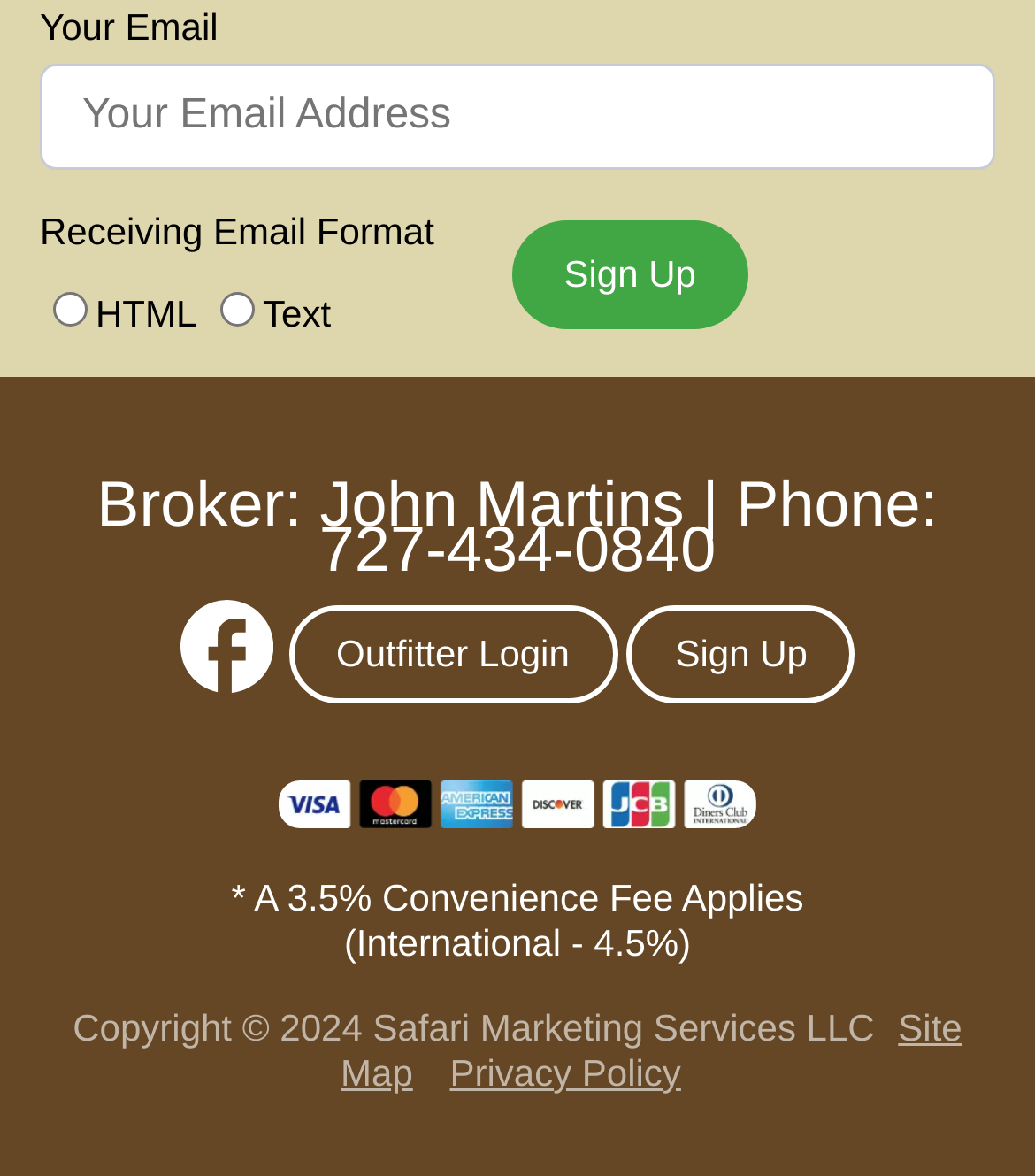What is the broker's name?
Please ensure your answer to the question is detailed and covers all necessary aspects.

I found the broker's name by looking at the contentinfo section of the webpage, where it says 'Broker: John Martins'.